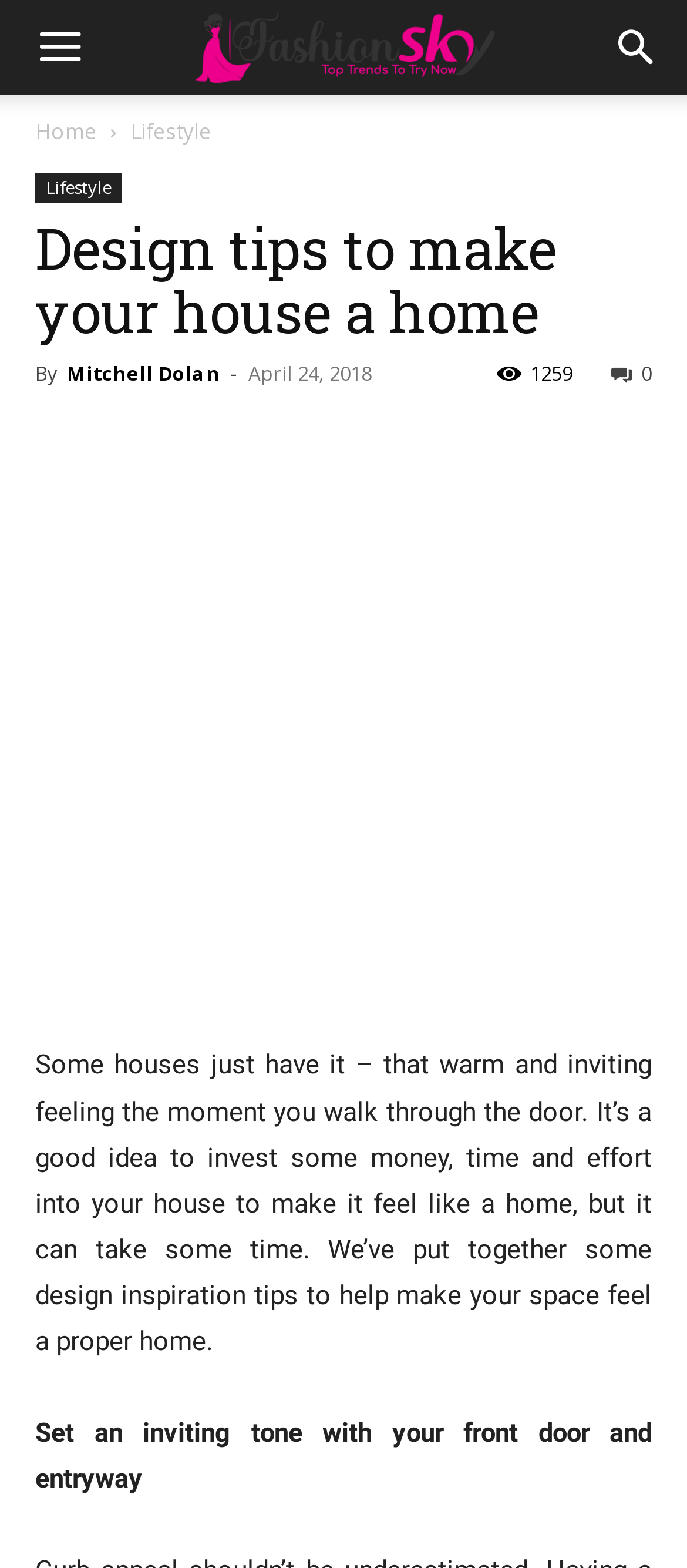Given the description "a plant", determine the bounding box of the corresponding UI element.

[0.253, 0.786, 0.379, 0.806]